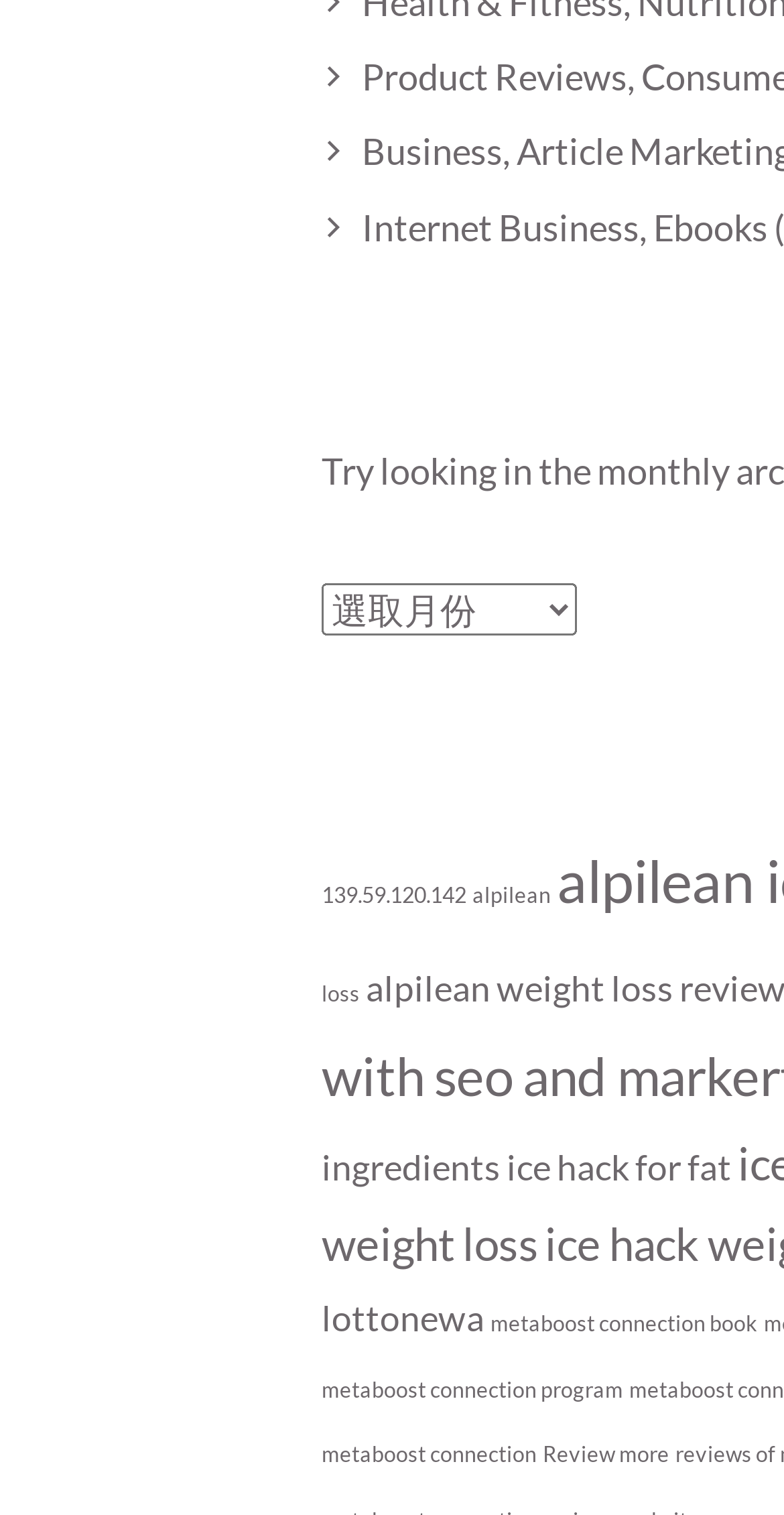Extract the bounding box coordinates of the UI element described by: "lottonewa". The coordinates should include four float numbers ranging from 0 to 1, e.g., [left, top, right, bottom].

[0.41, 0.857, 0.618, 0.884]